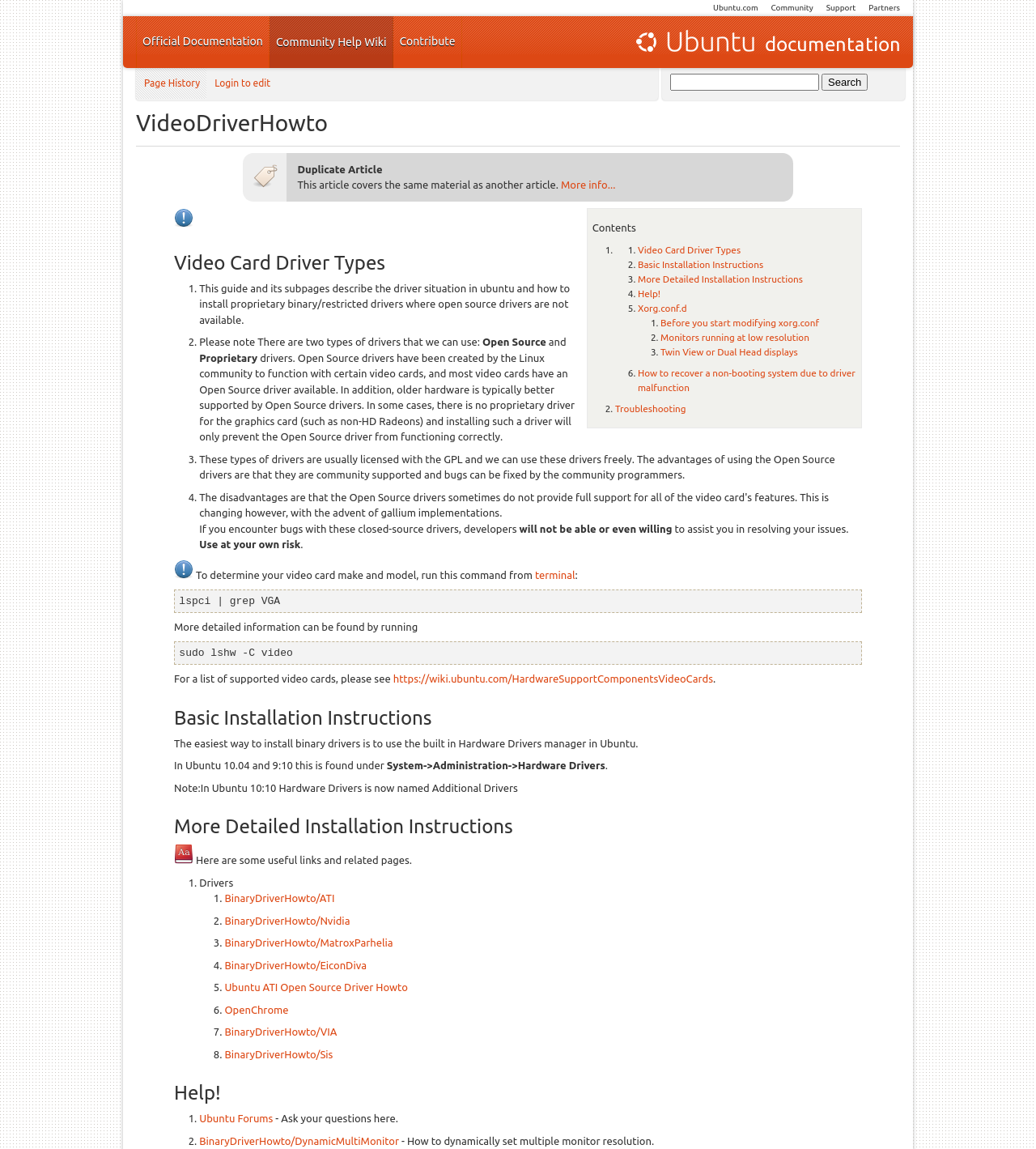Using the element description: "More Detailed Installation Instructions", determine the bounding box coordinates for the specified UI element. The coordinates should be four float numbers between 0 and 1, [left, top, right, bottom].

[0.616, 0.238, 0.775, 0.247]